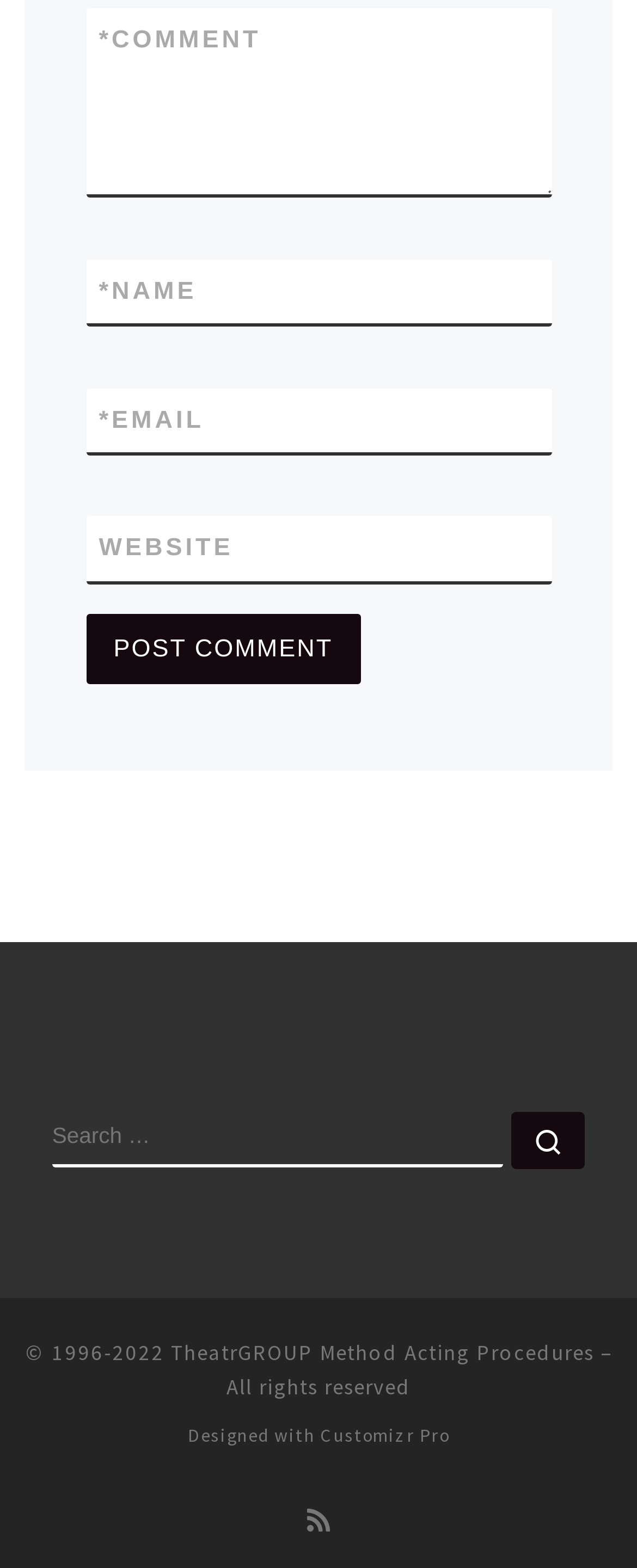Identify the bounding box coordinates of the area you need to click to perform the following instruction: "Enter a comment".

[0.135, 0.006, 0.865, 0.126]